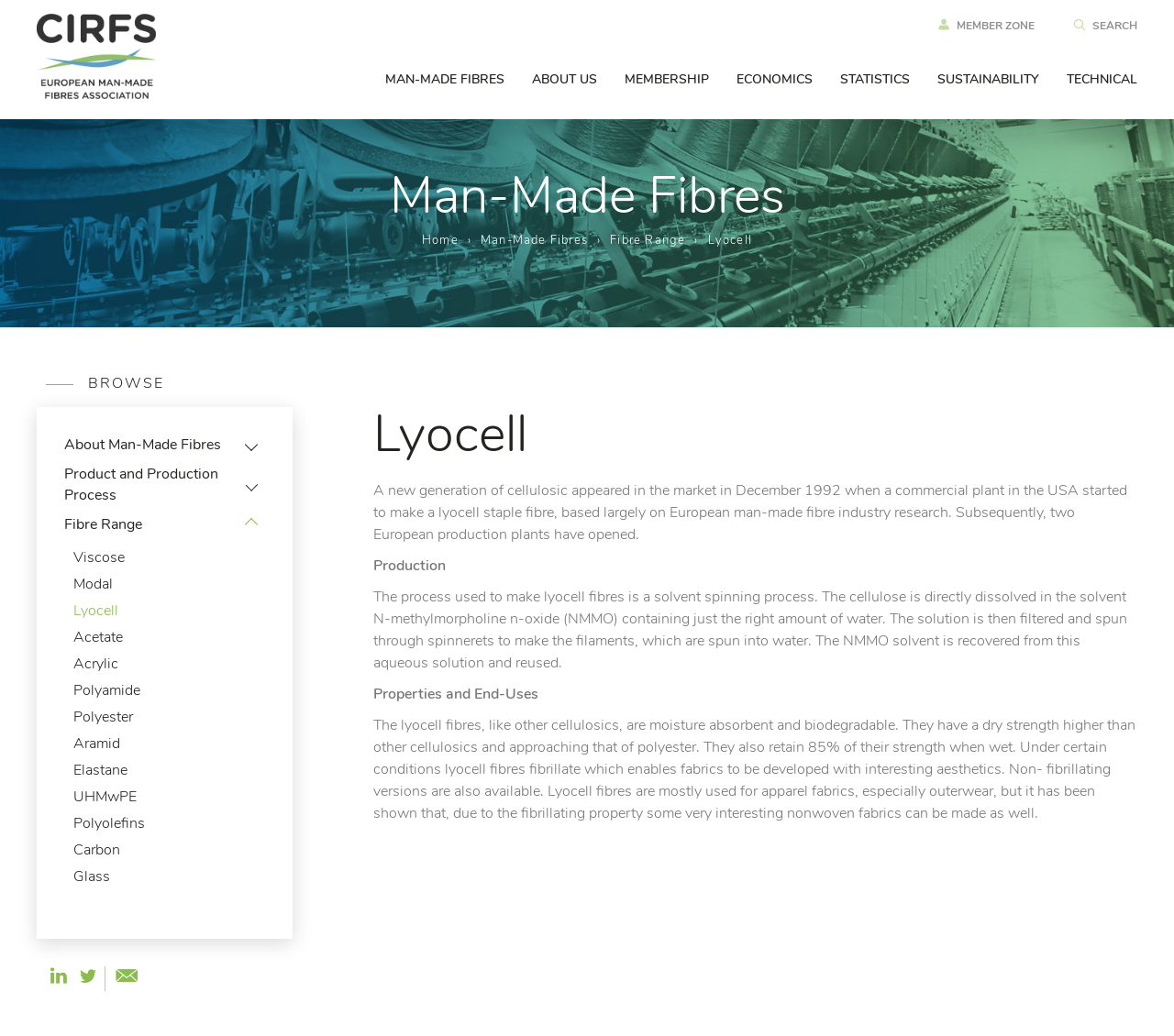Please indicate the bounding box coordinates for the clickable area to complete the following task: "Click the MEMBER ZONE link". The coordinates should be specified as four float numbers between 0 and 1, i.e., [left, top, right, bottom].

[0.799, 0.019, 0.881, 0.03]